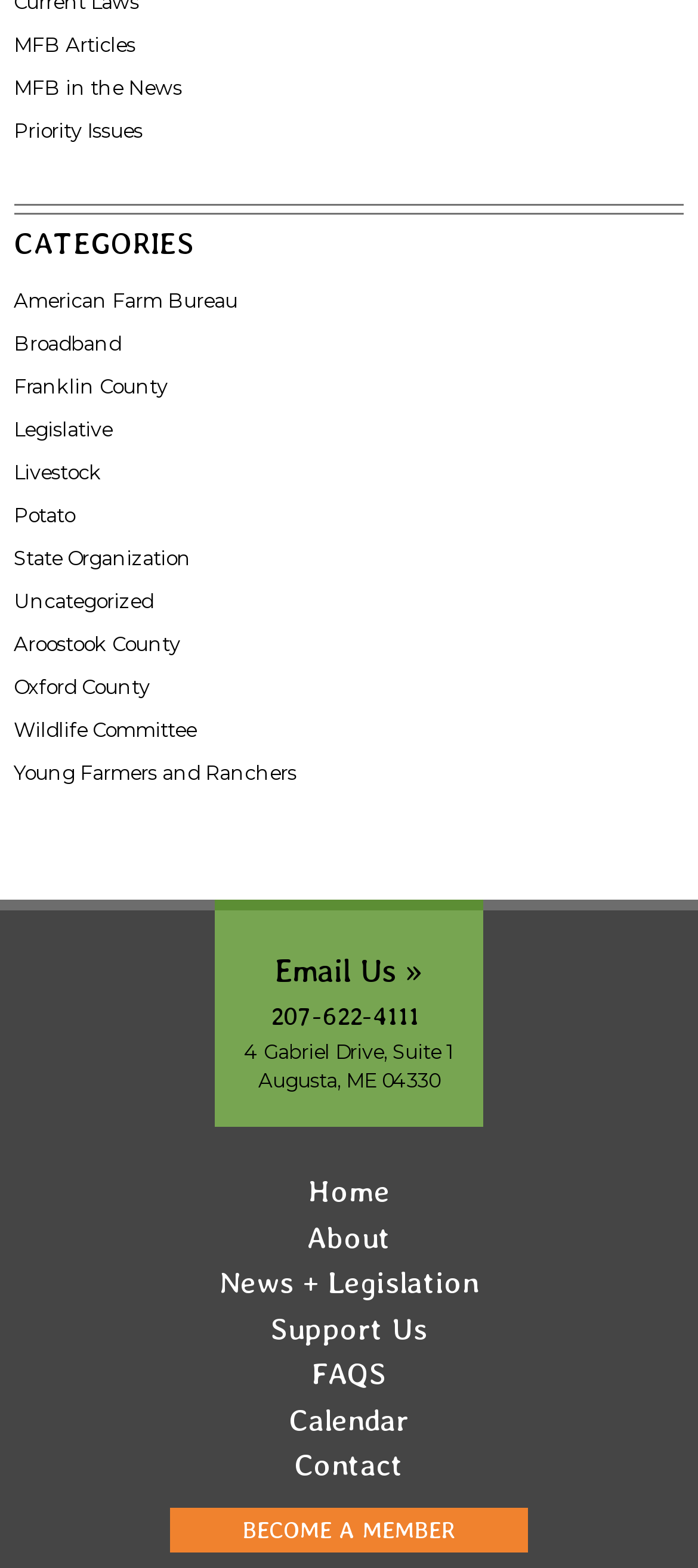Identify the bounding box coordinates of the region that needs to be clicked to carry out this instruction: "Click the '' link". Provide these coordinates as four float numbers ranging from 0 to 1, i.e., [left, top, right, bottom].

None